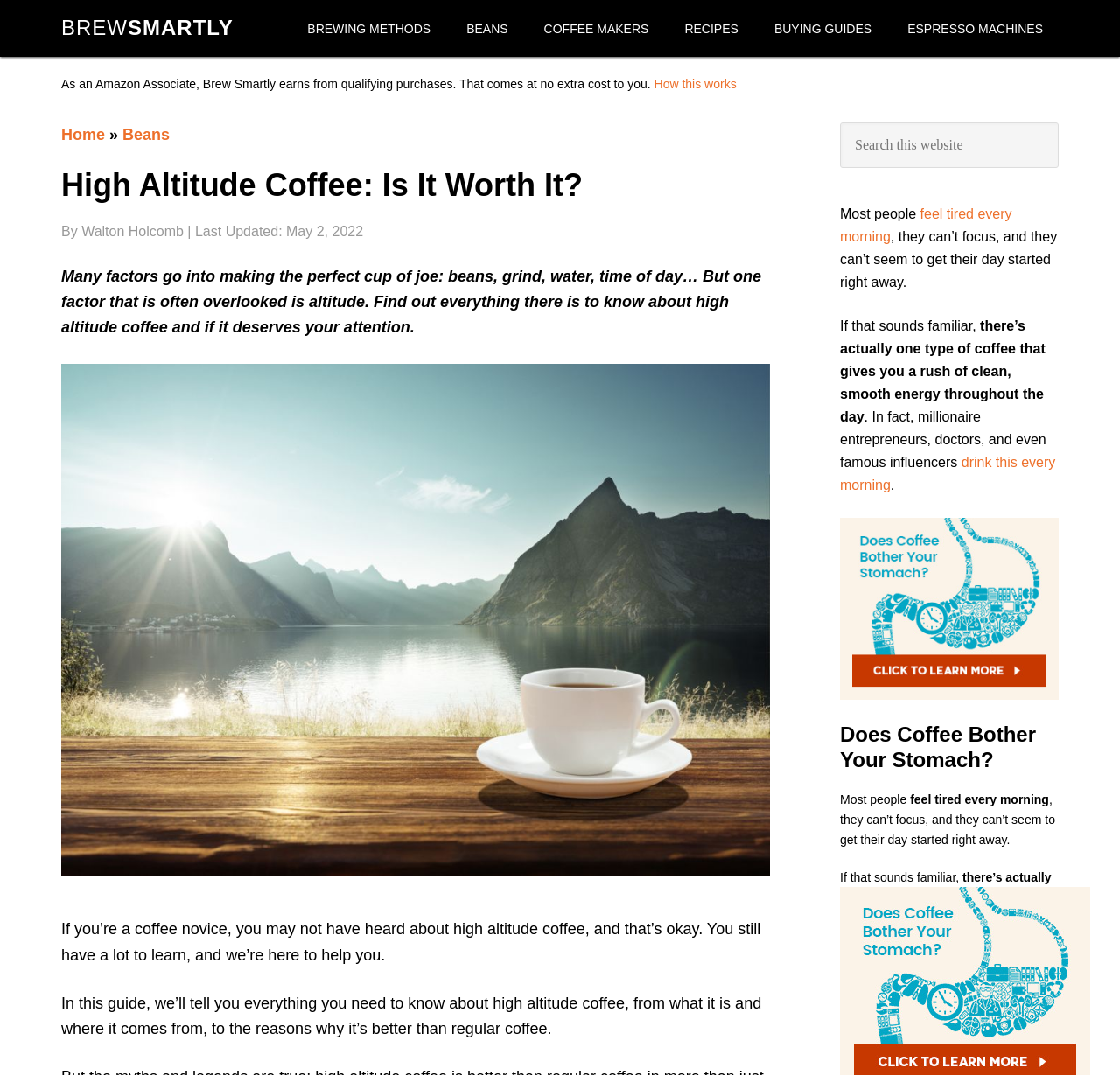Use the details in the image to answer the question thoroughly: 
What is the author of the article?

I found the answer by looking at the static text element with the text 'By Walton Holcomb' which indicates the author of the article.